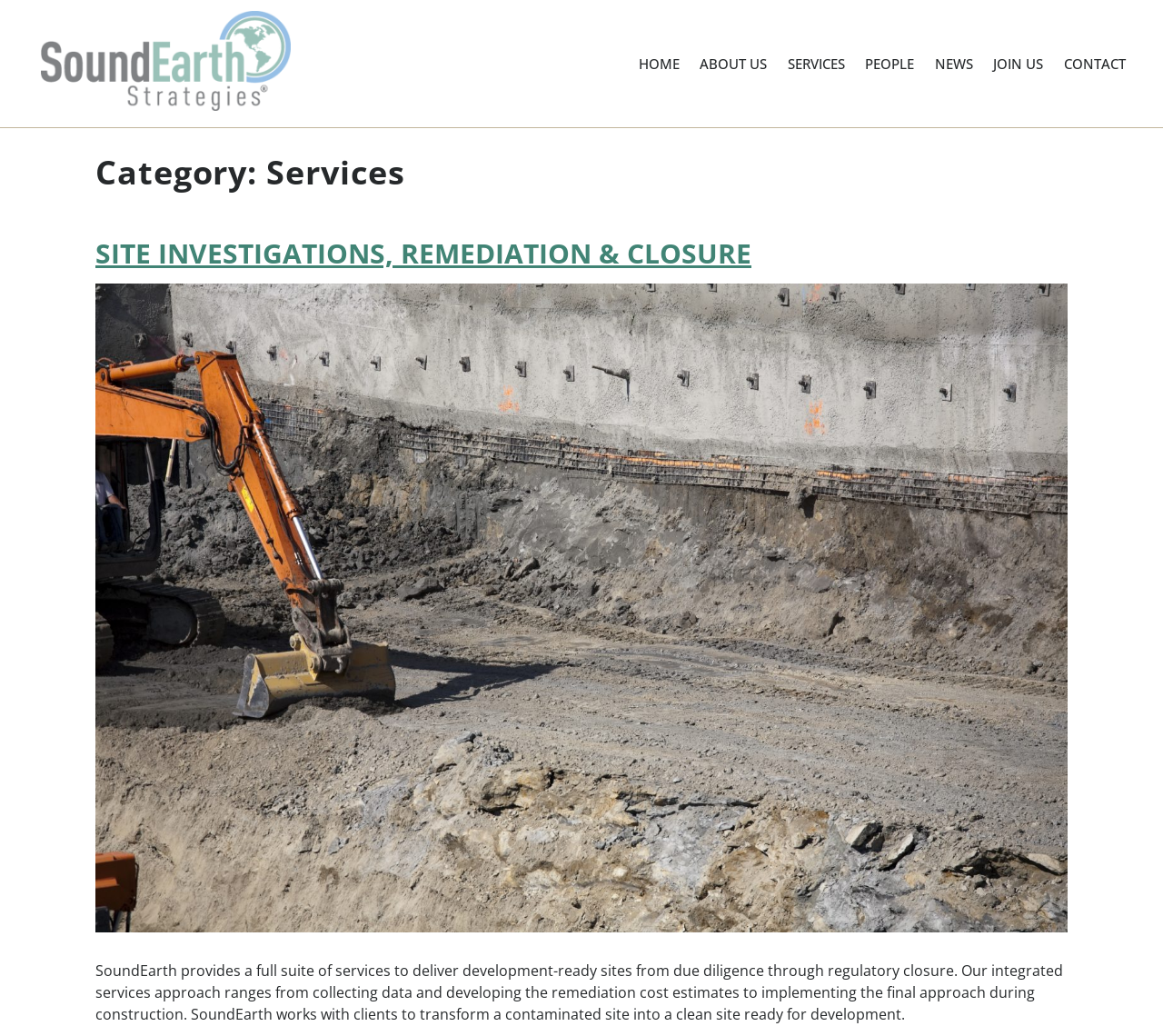Specify the bounding box coordinates of the area that needs to be clicked to achieve the following instruction: "contact us".

[0.906, 0.046, 0.977, 0.077]